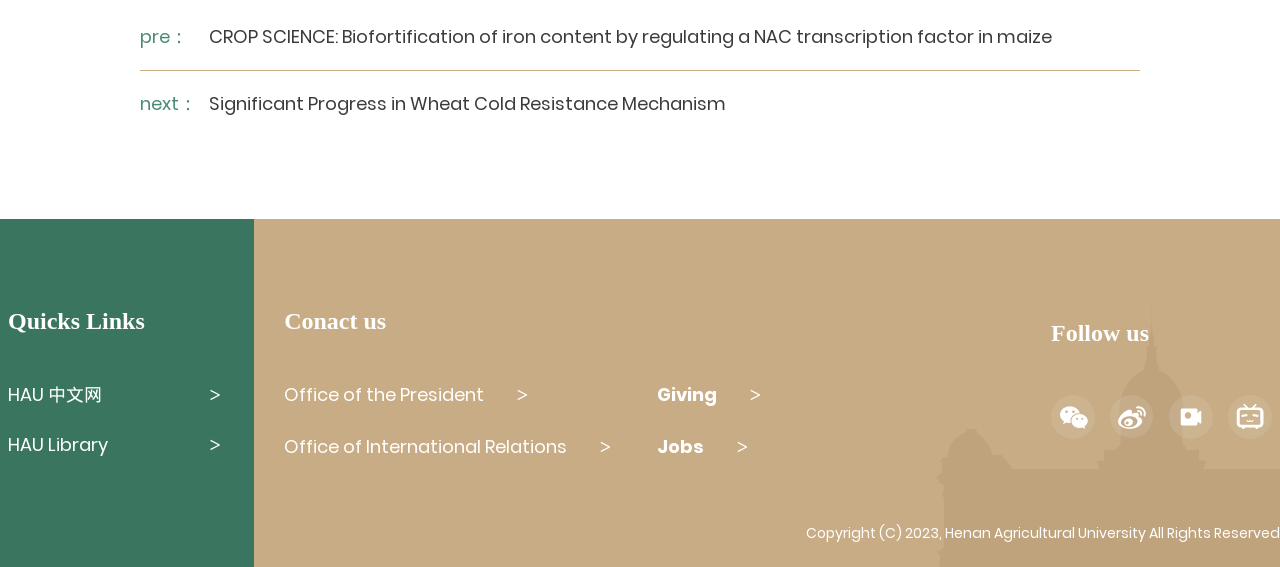Determine the bounding box coordinates of the region that needs to be clicked to achieve the task: "Follow HAU on WeChat".

[0.821, 0.696, 0.855, 0.774]